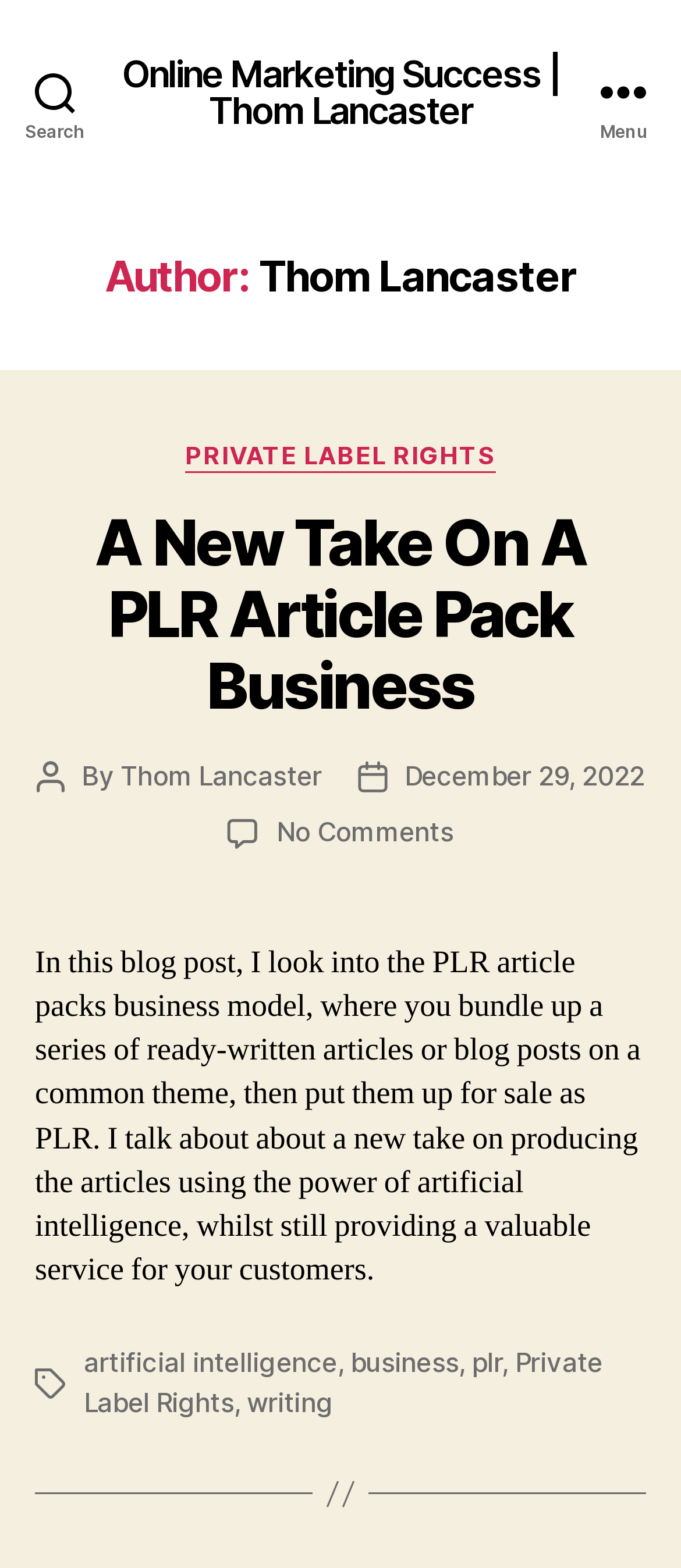Identify and extract the main heading from the webpage.

Author: Thom Lancaster